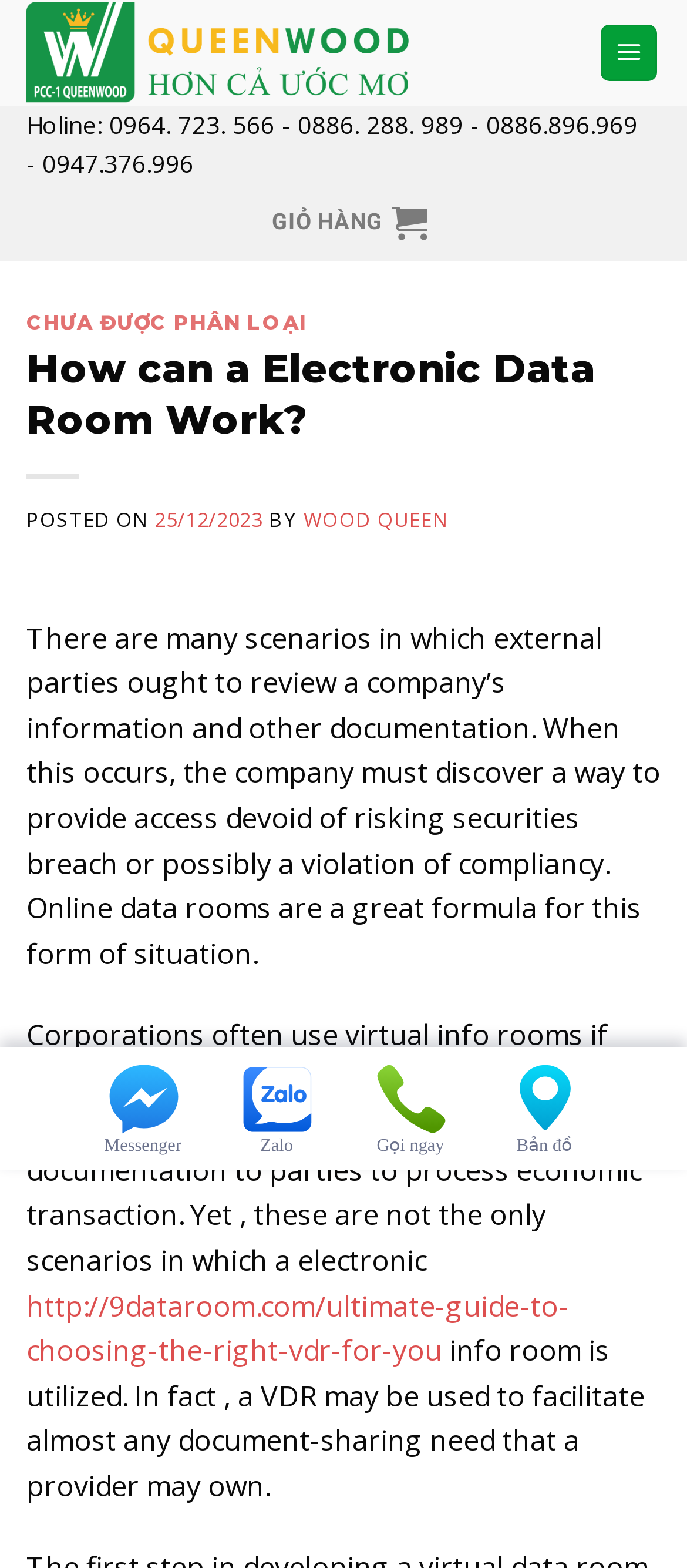Identify the bounding box coordinates for the UI element described as: "aria-label="Instagram"".

None